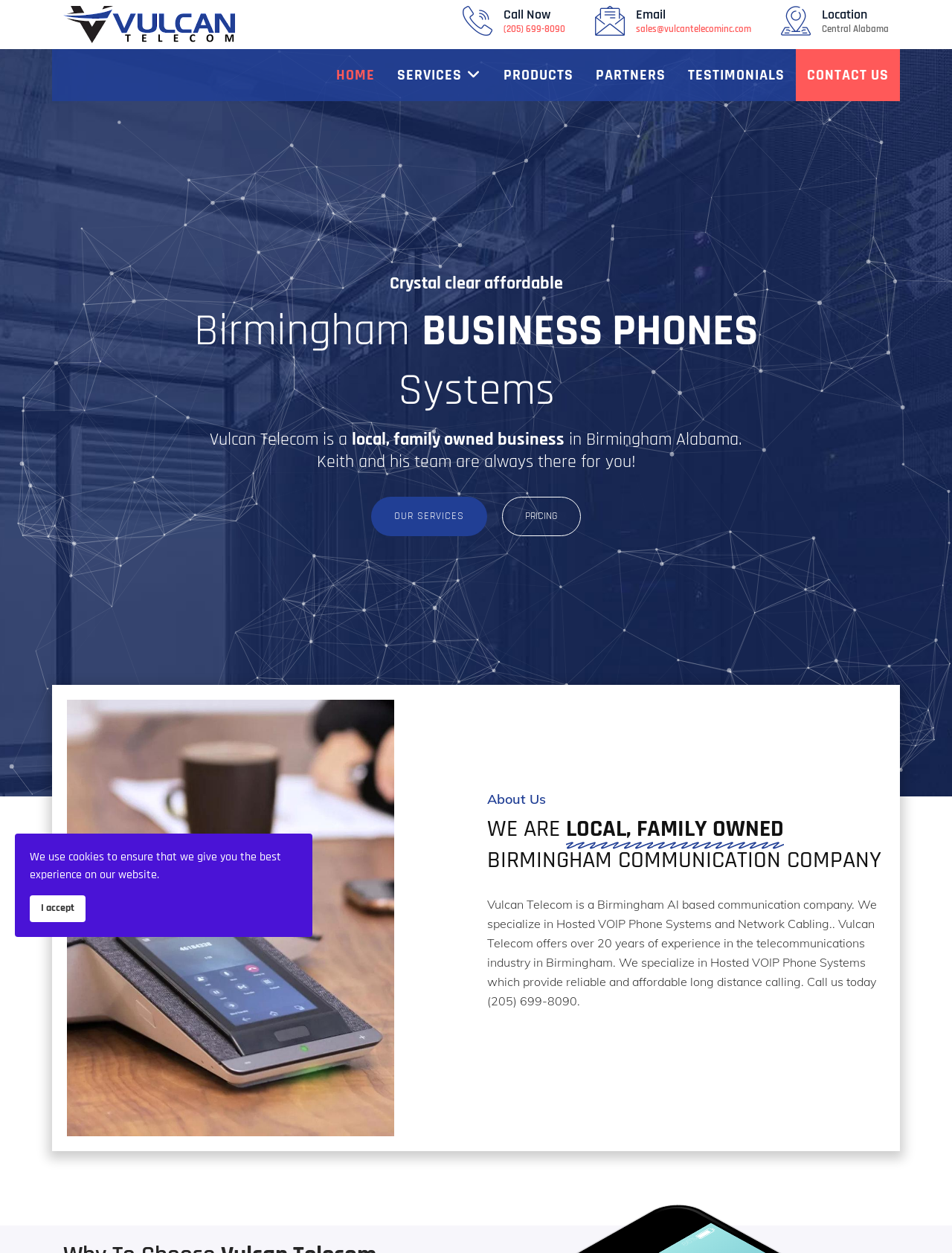Identify the text that serves as the heading for the webpage and generate it.

Birmingham BUSINESS PHONES Systems